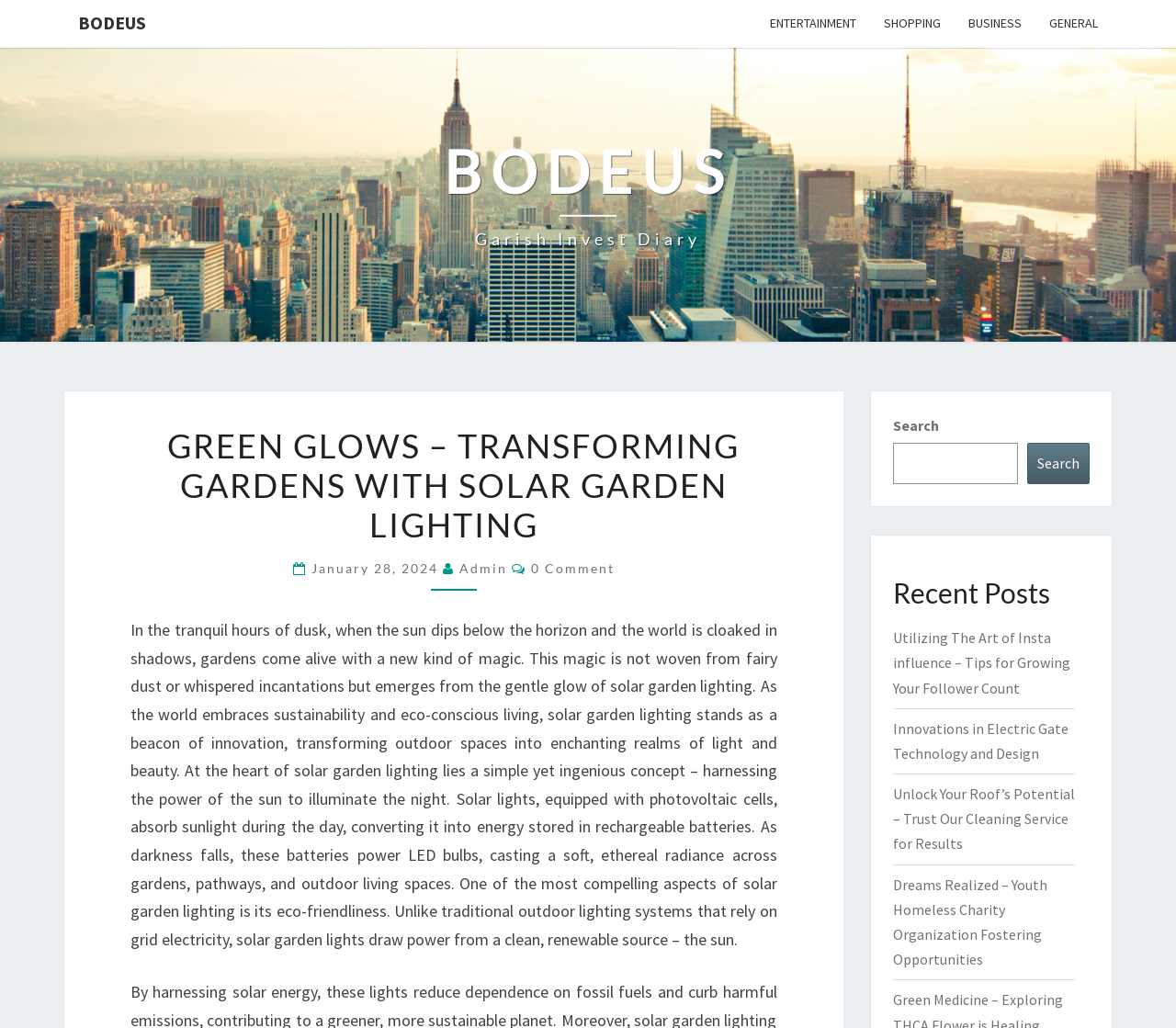Please identify the bounding box coordinates of the element that needs to be clicked to execute the following command: "View recent post about Utilizing The Art of Insta influence". Provide the bounding box using four float numbers between 0 and 1, formatted as [left, top, right, bottom].

[0.759, 0.611, 0.91, 0.678]